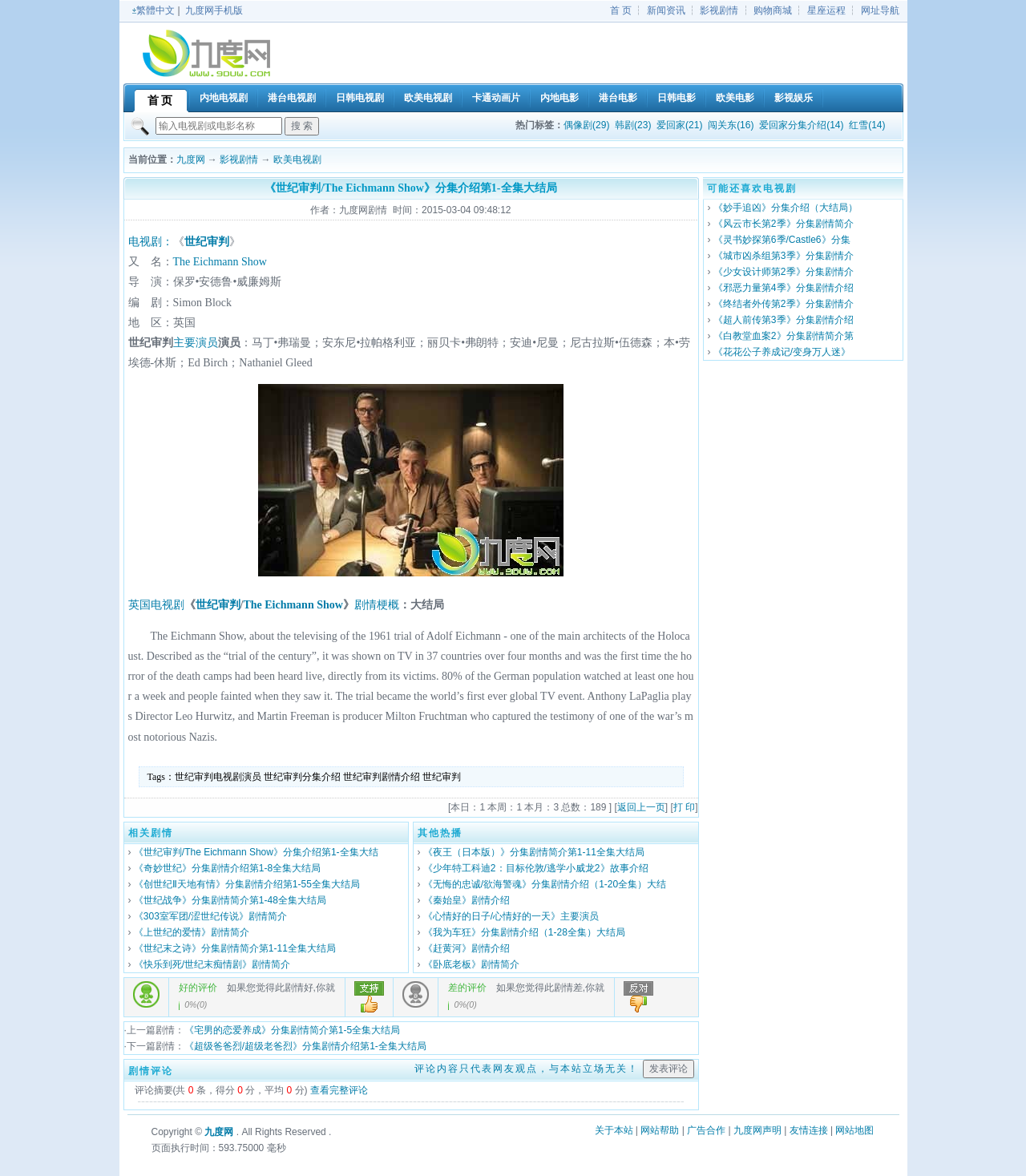Show the bounding box coordinates for the HTML element described as: "《世纪审判/The Eichmann Show》分集介绍第1-全集大结".

[0.13, 0.72, 0.368, 0.729]